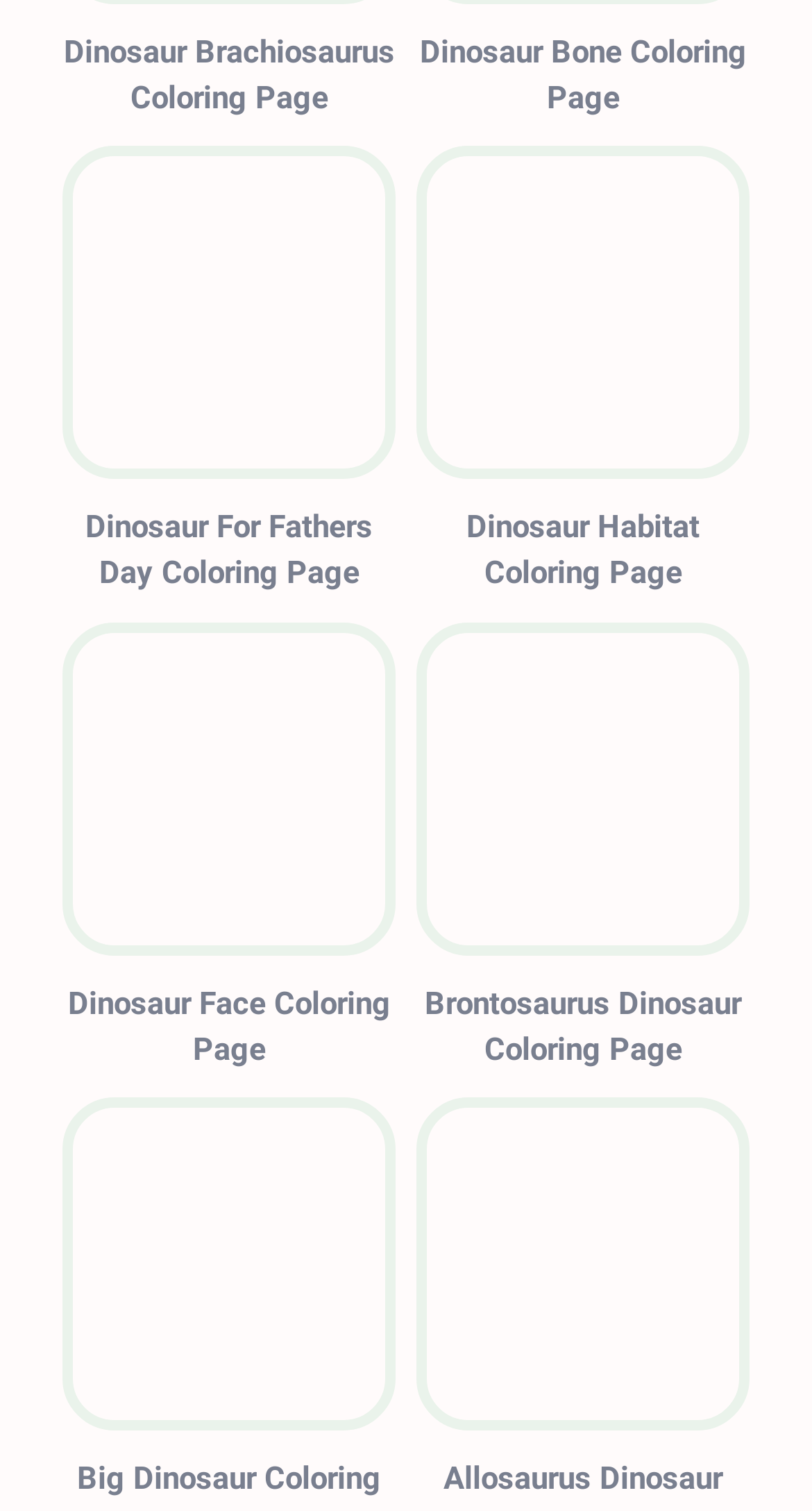Could you determine the bounding box coordinates of the clickable element to complete the instruction: "View Dinosaur Brachiosaurus Coloring Page"? Provide the coordinates as four float numbers between 0 and 1, i.e., [left, top, right, bottom].

[0.077, 0.019, 0.487, 0.09]